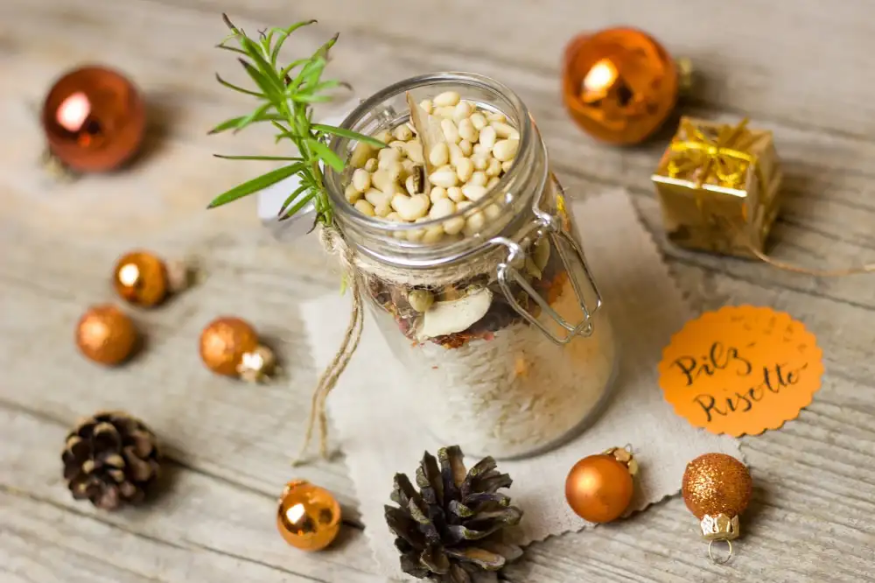Using the image as a reference, answer the following question in as much detail as possible:
What type of background is used in the image?

The image features a rustic wooden background, which adds a cozy touch and is perfect for the culinary theme of the image.